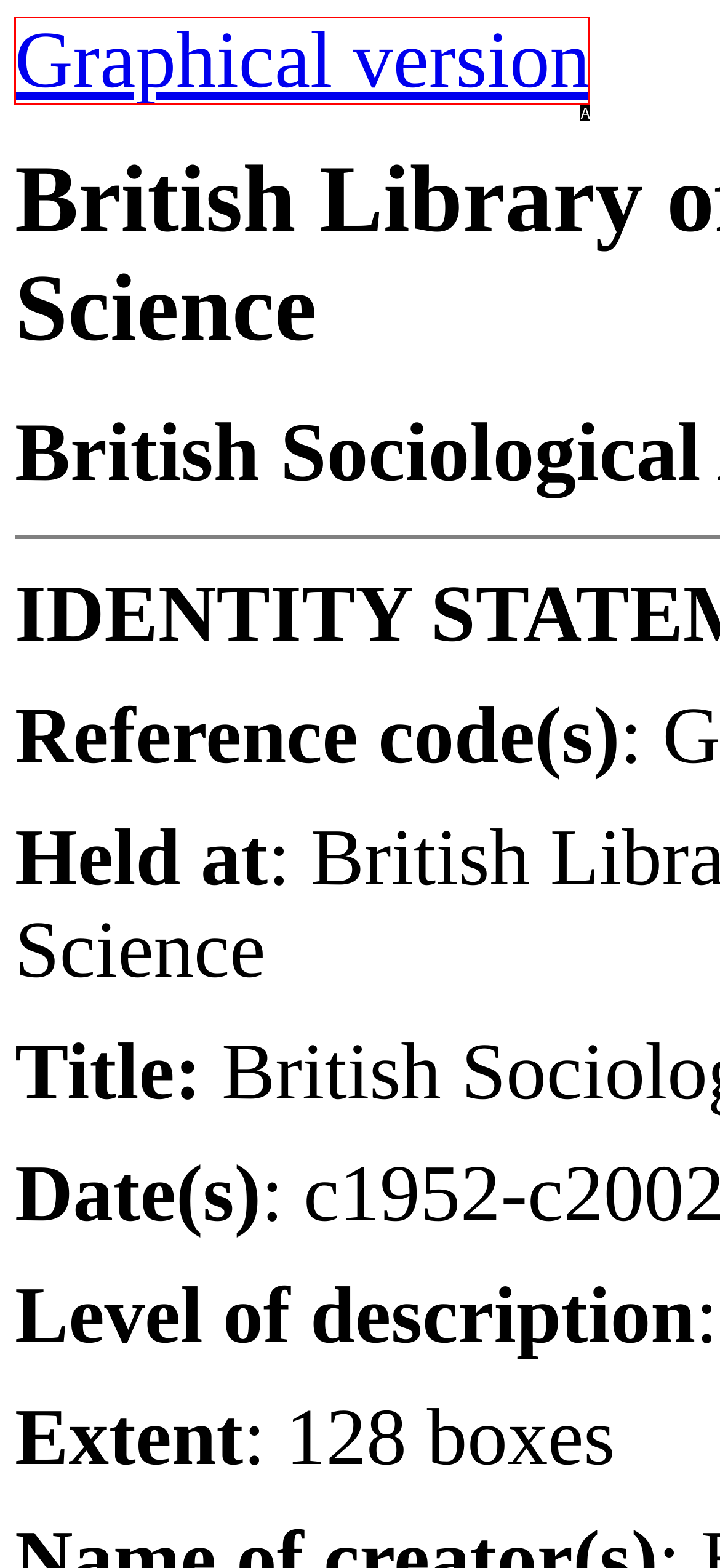Given the description: Graphical version, choose the HTML element that matches it. Indicate your answer with the letter of the option.

A